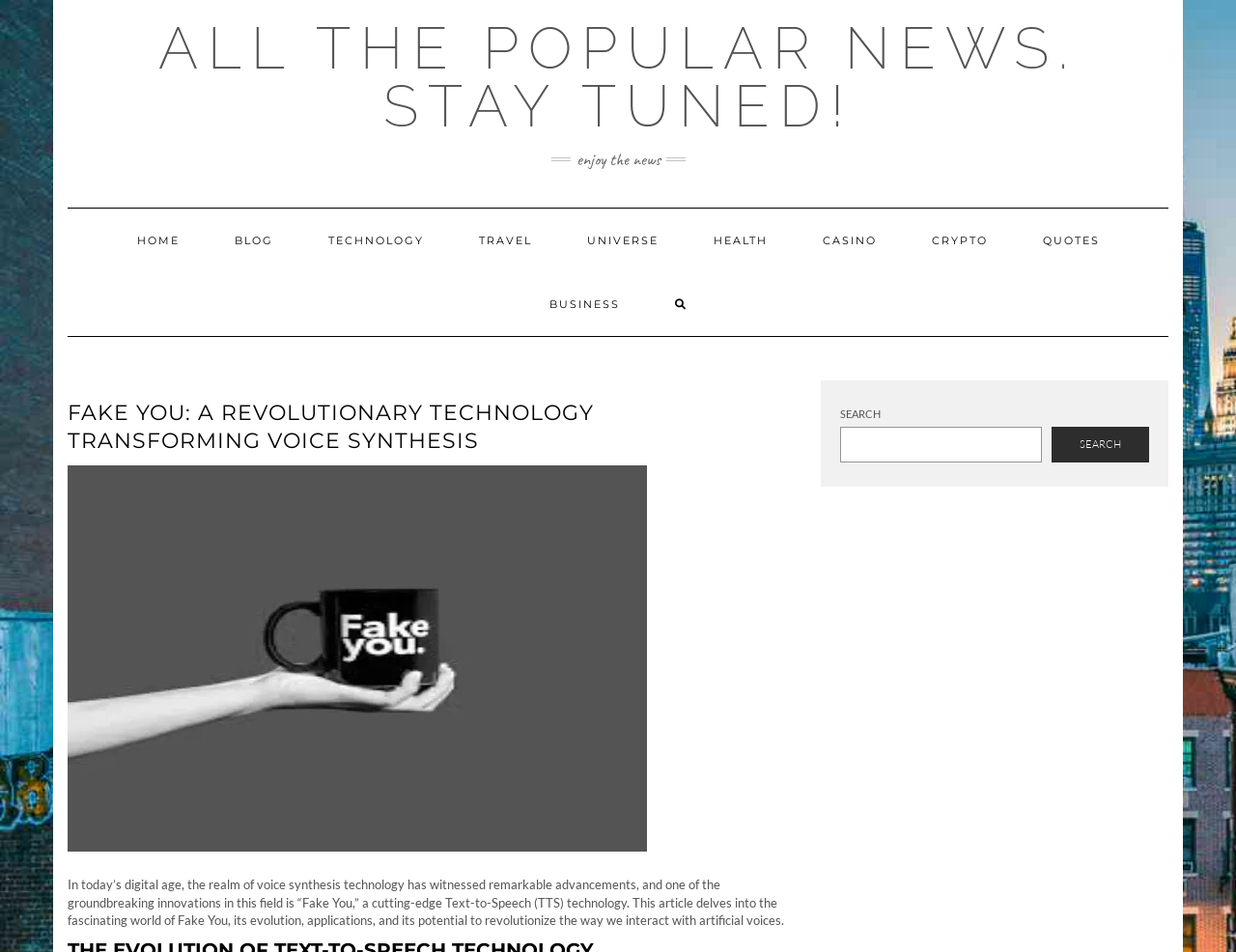Create a detailed narrative of the webpage’s visual and textual elements.

The webpage is an article about Fake You, a revolutionary technology transforming voice synthesis. At the top, there is a link "ALL THE POPULAR NEWS. STAY TUNED!" followed by a static text "enjoy the news". Below this, there is a main navigation menu with 10 links: "HOME", "BLOG", "TECHNOLOGY", "TRAVEL", "UNIVERSE", "HEALTH", "CASINO", "CRYPTO", "QUOTES", and "BUSINESS". 

The main content of the article starts with a heading "FAKE YOU: A REVOLUTIONARY TECHNOLOGY TRANSFORMING VOICE SYNTHESIS" and an image related to the topic. Below the image, there is a long paragraph of text that introduces the topic of Fake You, its evolution, applications, and its potential to revolutionize the way we interact with artificial voices.

To the right of the main content, there is a primary sidebar with a search function. The search function consists of a static text "SEARCH", a search box, and a search button.